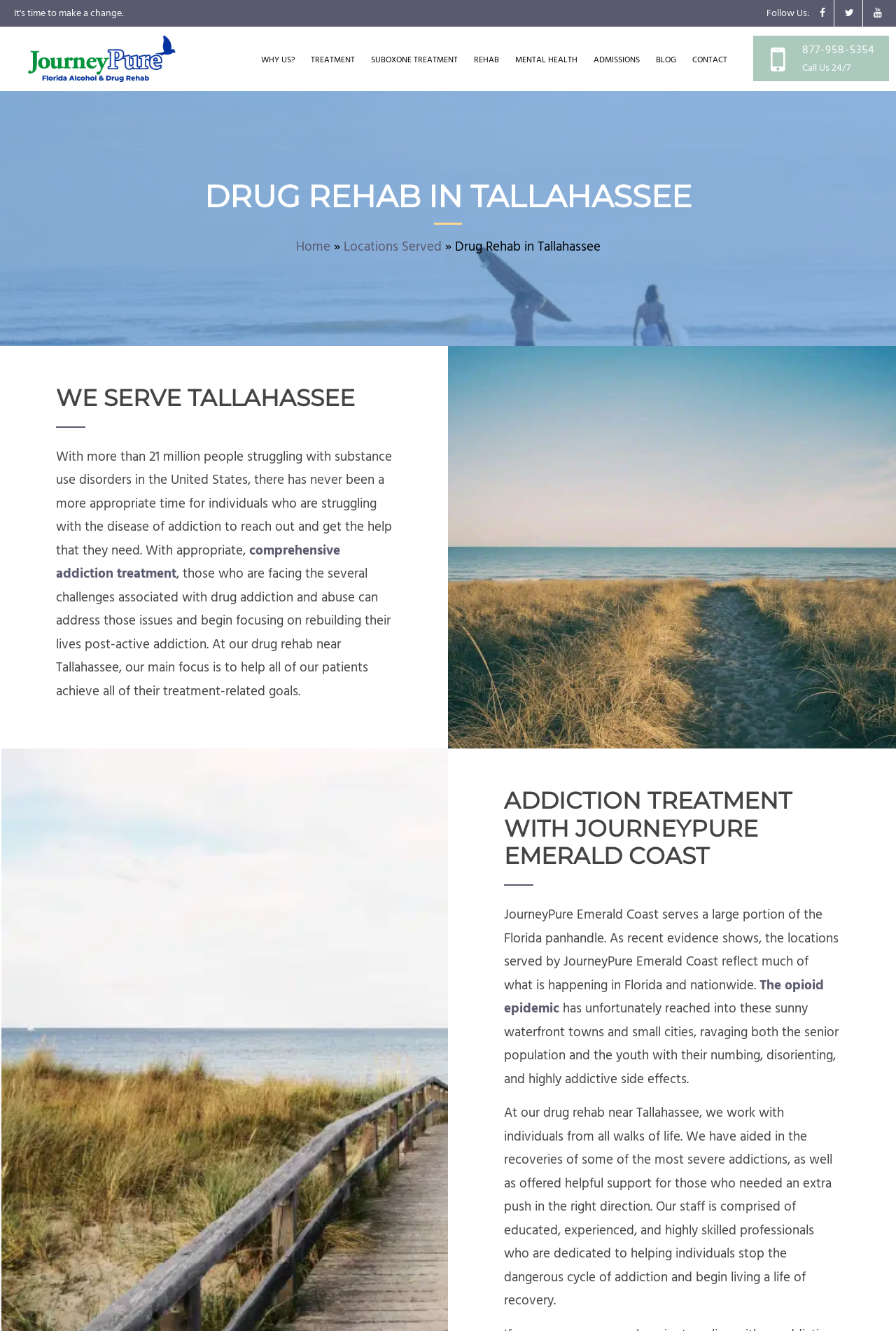What is the location served by the rehab center?
Using the image as a reference, deliver a detailed and thorough answer to the question.

I found the answer by looking at the heading 'WE SERVE TALLAHASSEE' and the text 'At our drug rehab near Tallahassee...' which mentions the location served by the rehab center.